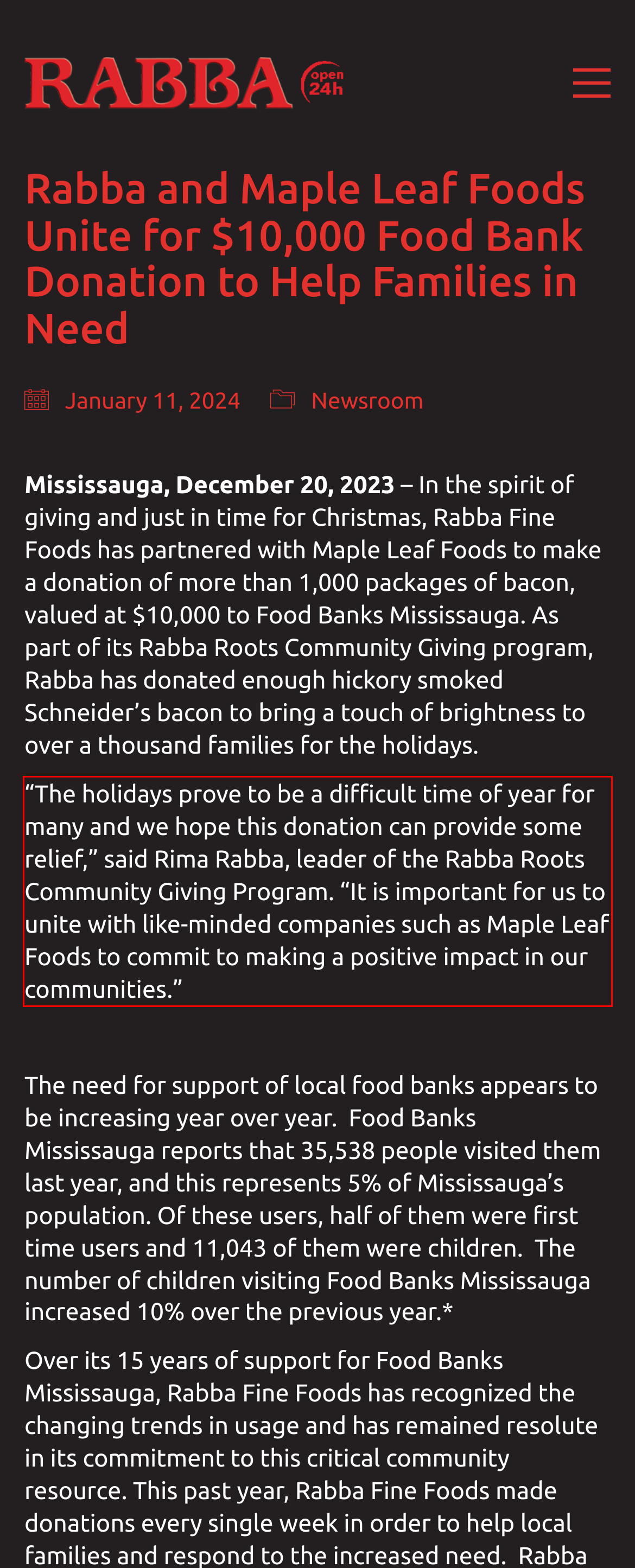You are given a screenshot of a webpage with a UI element highlighted by a red bounding box. Please perform OCR on the text content within this red bounding box.

“The holidays prove to be a difficult time of year for many and we hope this donation can provide some relief,” said Rima Rabba, leader of the Rabba Roots Community Giving Program. “It is important for us to unite with like-minded companies such as Maple Leaf Foods to commit to making a positive impact in our communities.”